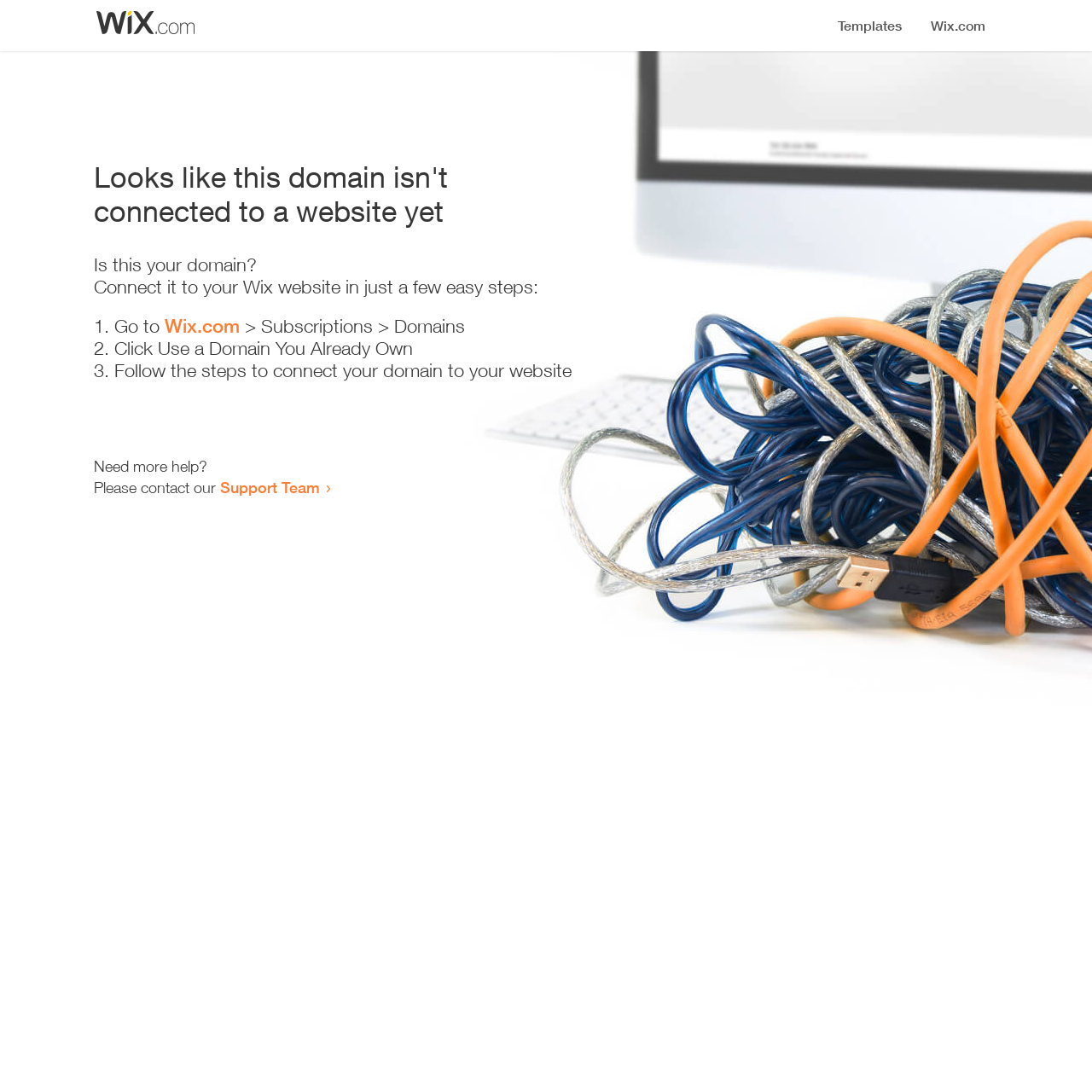What is the current status of the domain?
Answer the question with a detailed and thorough explanation.

Based on the heading 'Looks like this domain isn't connected to a website yet', it is clear that the domain is not currently connected to a website.